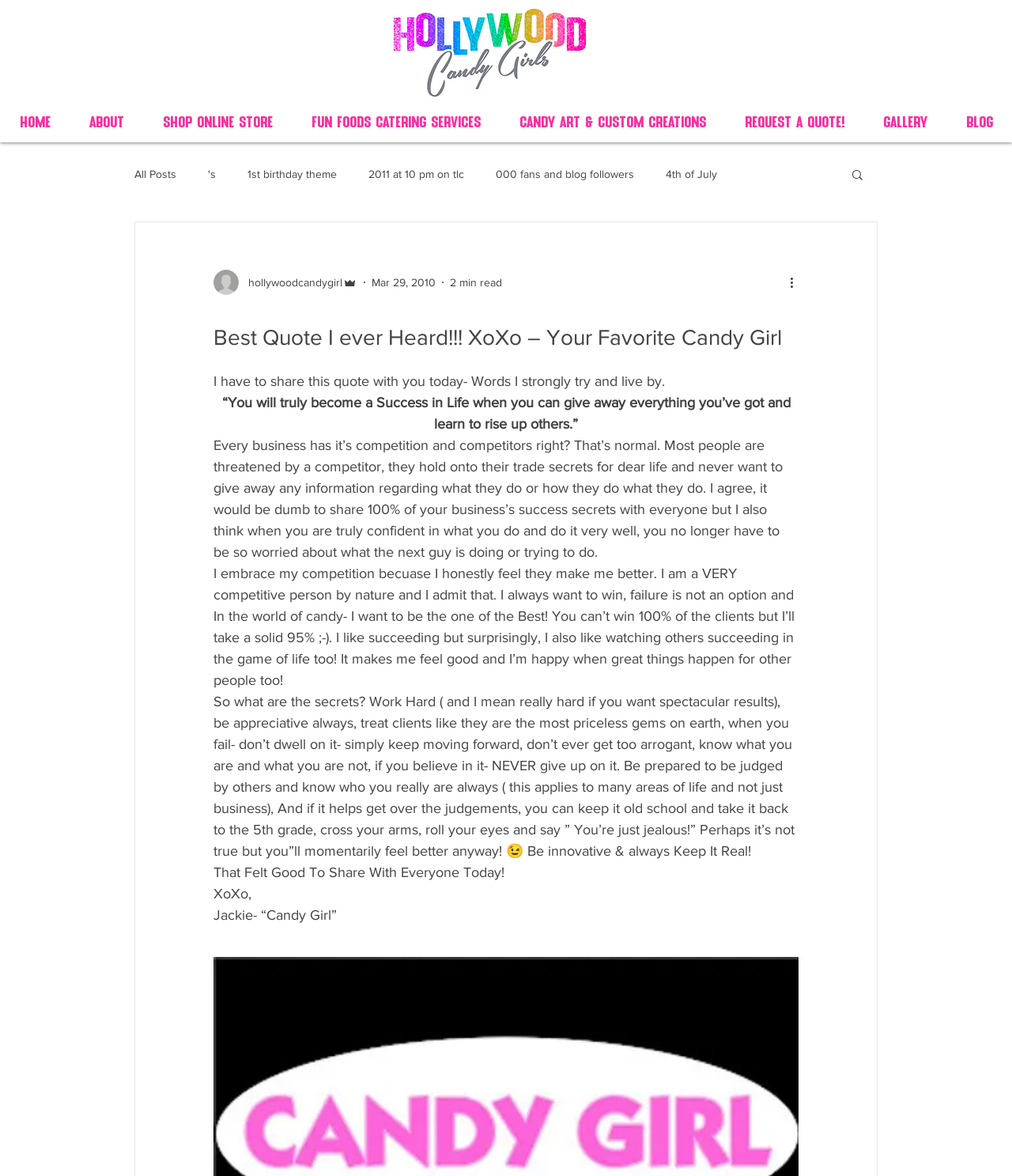Determine the webpage's heading and output its text content.

Best Quote I ever Heard!!! XoXo – Your Favorite Candy Girl